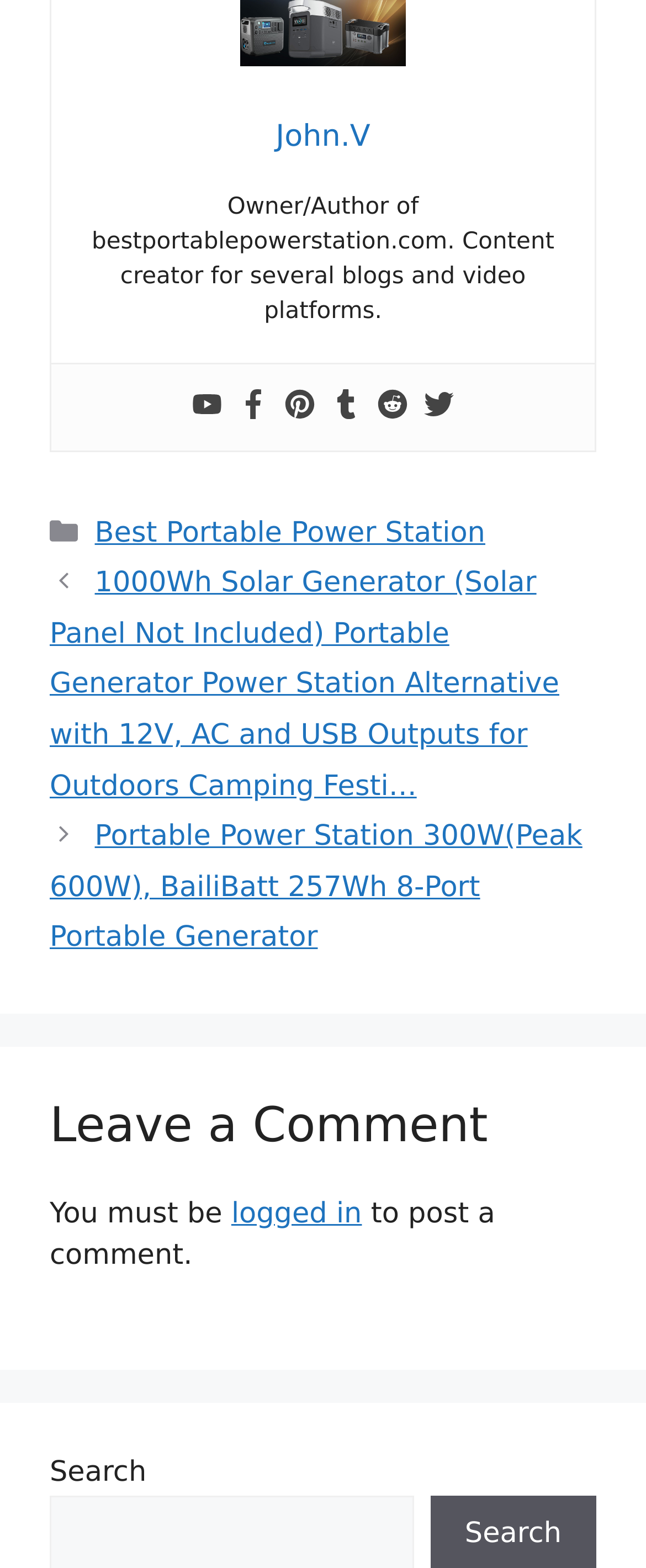What is the purpose of the search bar?
Offer a detailed and full explanation in response to the question.

The search bar at the bottom of the webpage is likely used to search for content within the website, allowing users to find specific posts or topics.